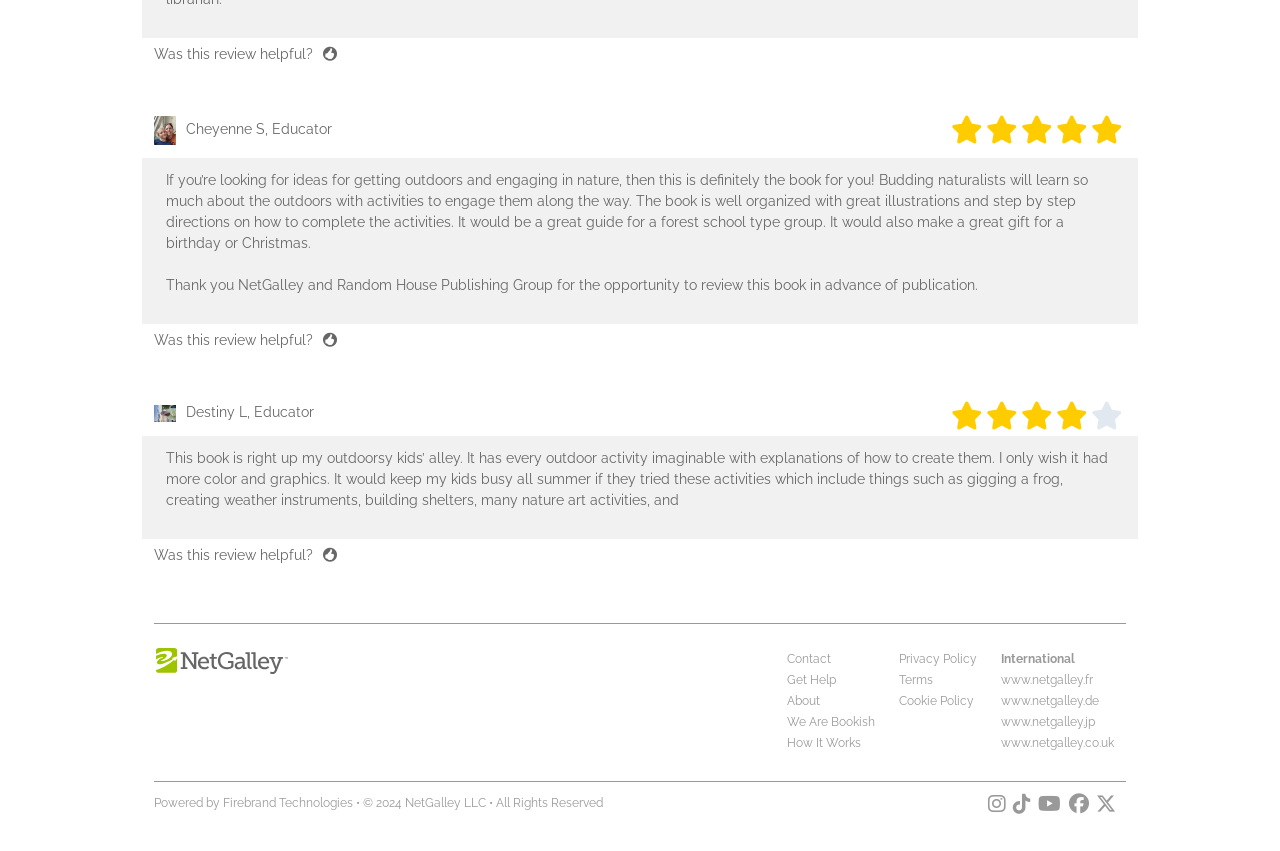Please locate the bounding box coordinates of the element that needs to be clicked to achieve the following instruction: "Visit the NetGalley UK website". The coordinates should be four float numbers between 0 and 1, i.e., [left, top, right, bottom].

[0.782, 0.865, 0.87, 0.881]